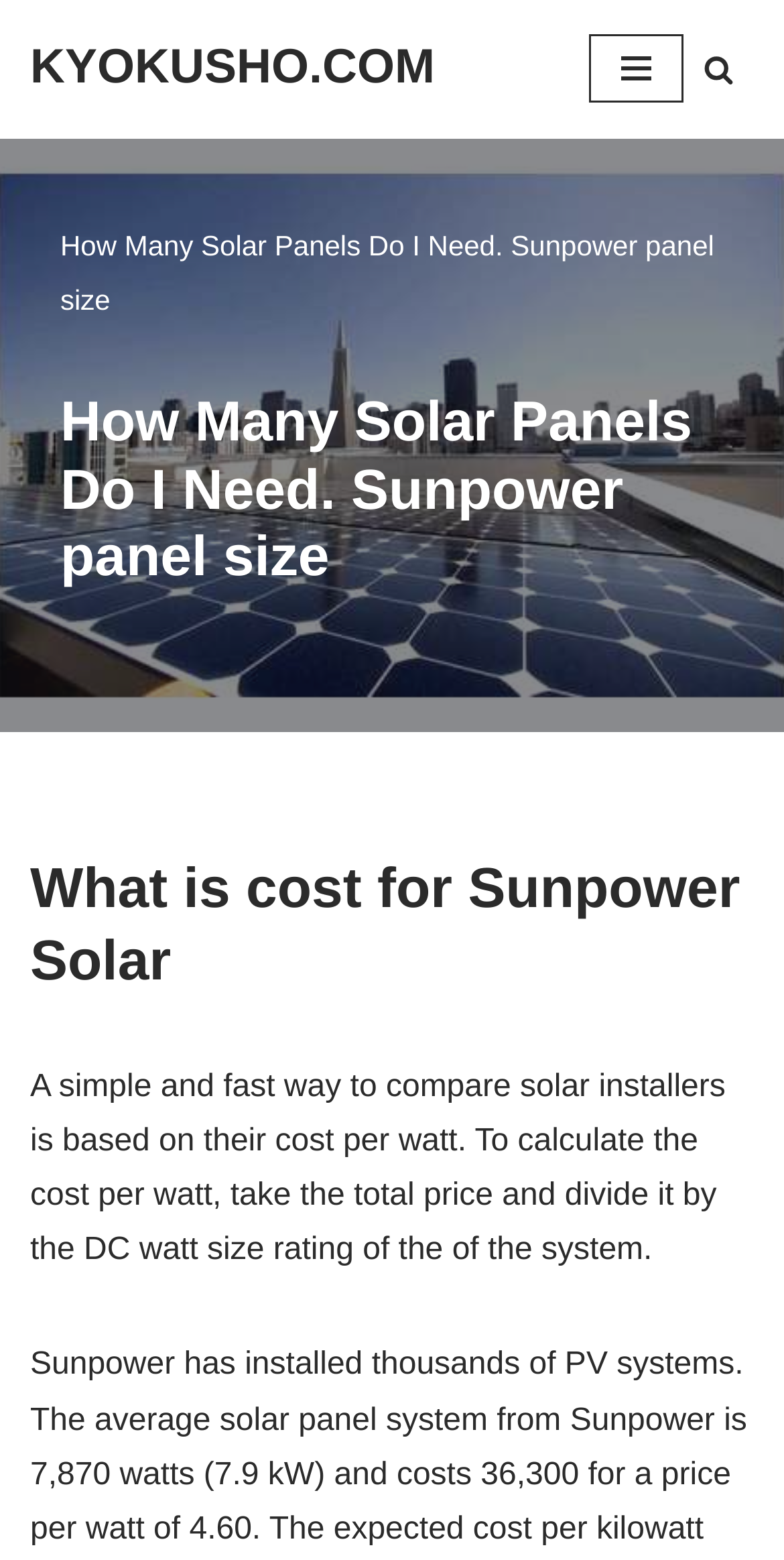What is the purpose of the webpage?
Please craft a detailed and exhaustive response to the question.

The webpage states that 'A simple and fast way to compare solar installers is based on their cost per watt.' This suggests that the purpose of the webpage is to provide a way to compare solar installers based on their cost per watt.